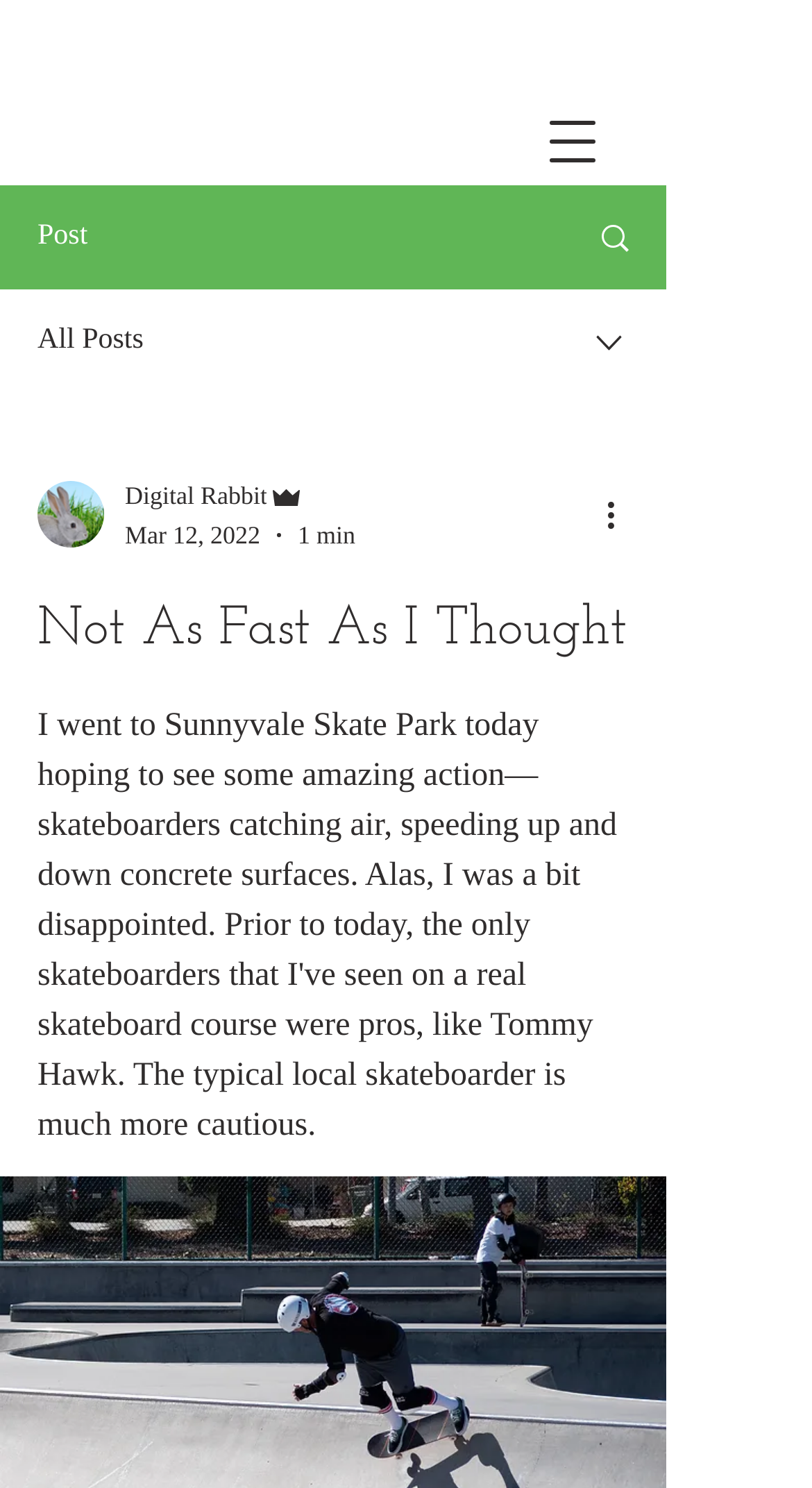What is the author of the post?
Please use the visual content to give a single word or phrase answer.

Digital Rabbit